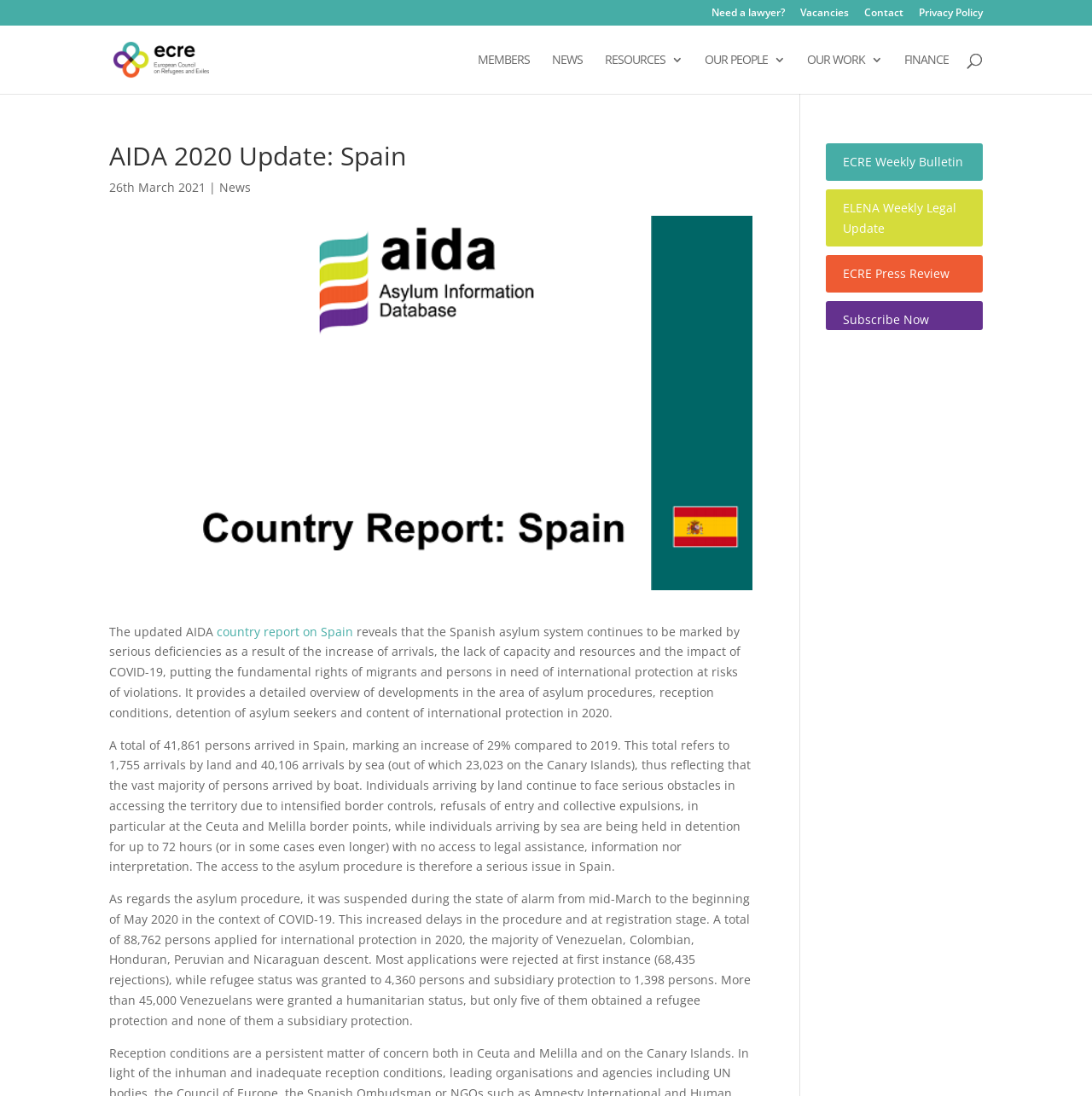Determine the bounding box coordinates of the region to click in order to accomplish the following instruction: "Visit the European Council on Refugees and Exiles website". Provide the coordinates as four float numbers between 0 and 1, specifically [left, top, right, bottom].

[0.103, 0.046, 0.191, 0.061]